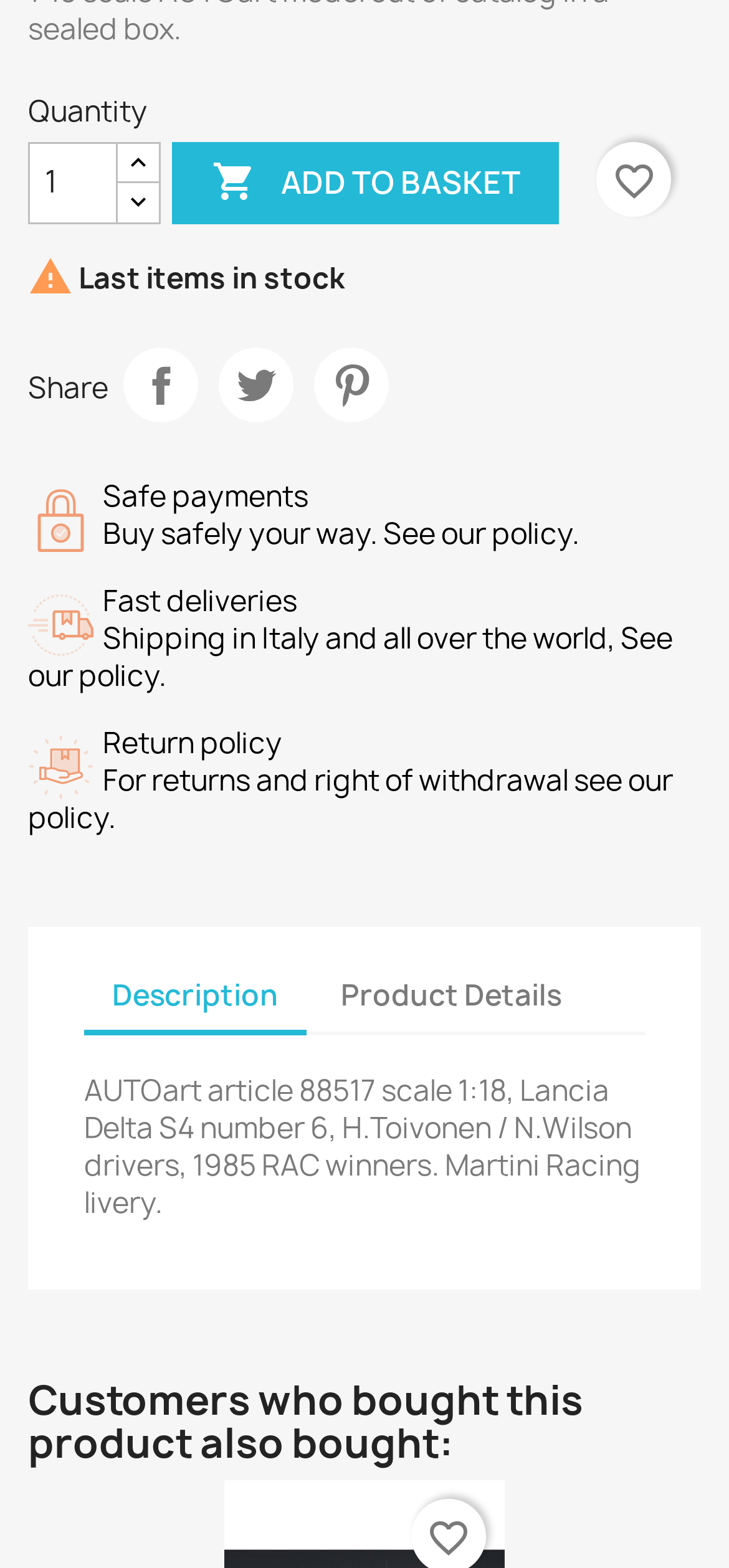What is the guarantee offered by the website?
Using the image, elaborate on the answer with as much detail as possible.

The StaticText element with the text 'Safe payments' and the image 'pack2_security' suggest that the website offers a guarantee of safe payments, ensuring that users' transactions are secure and protected.